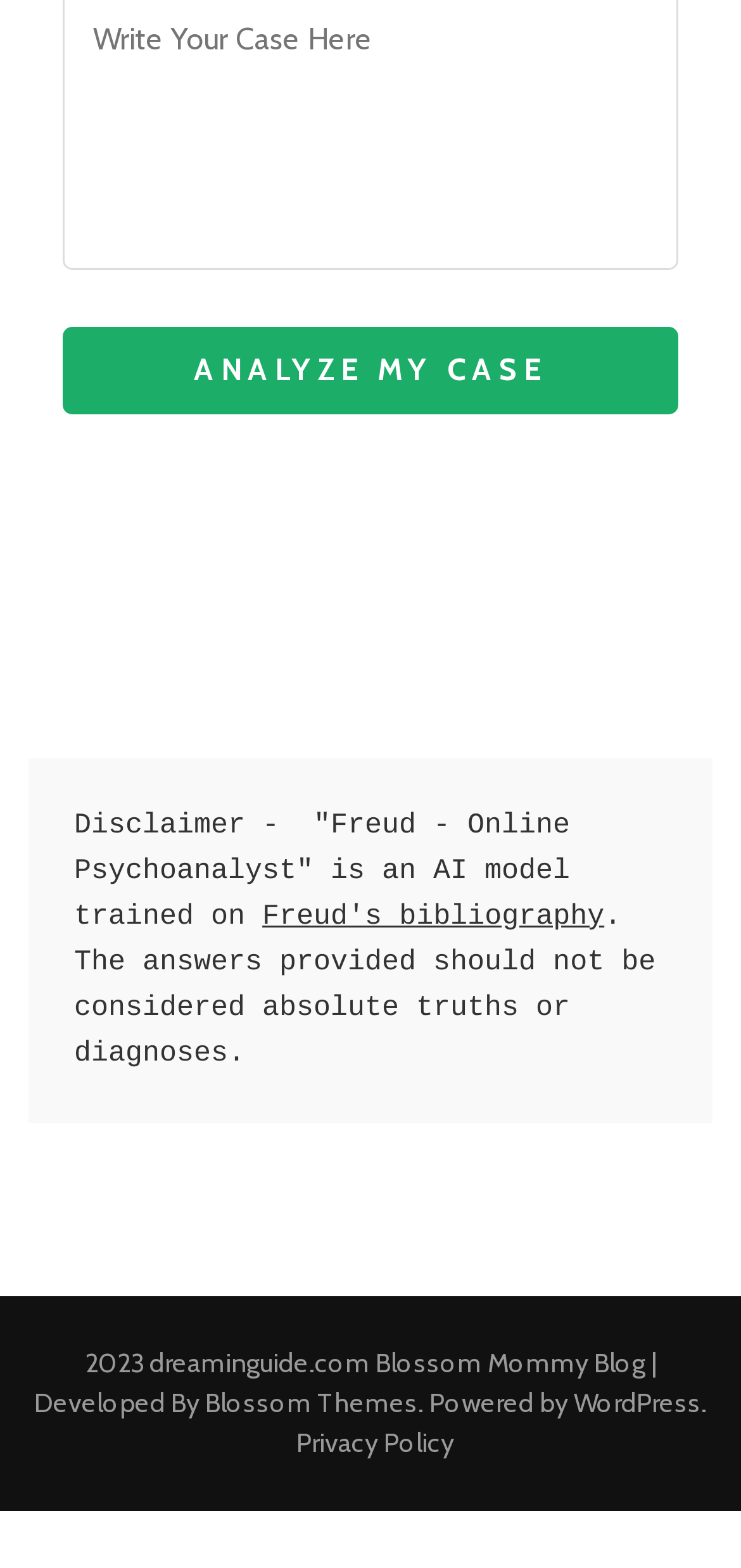Predict the bounding box for the UI component with the following description: "WordPress".

[0.774, 0.883, 0.946, 0.905]